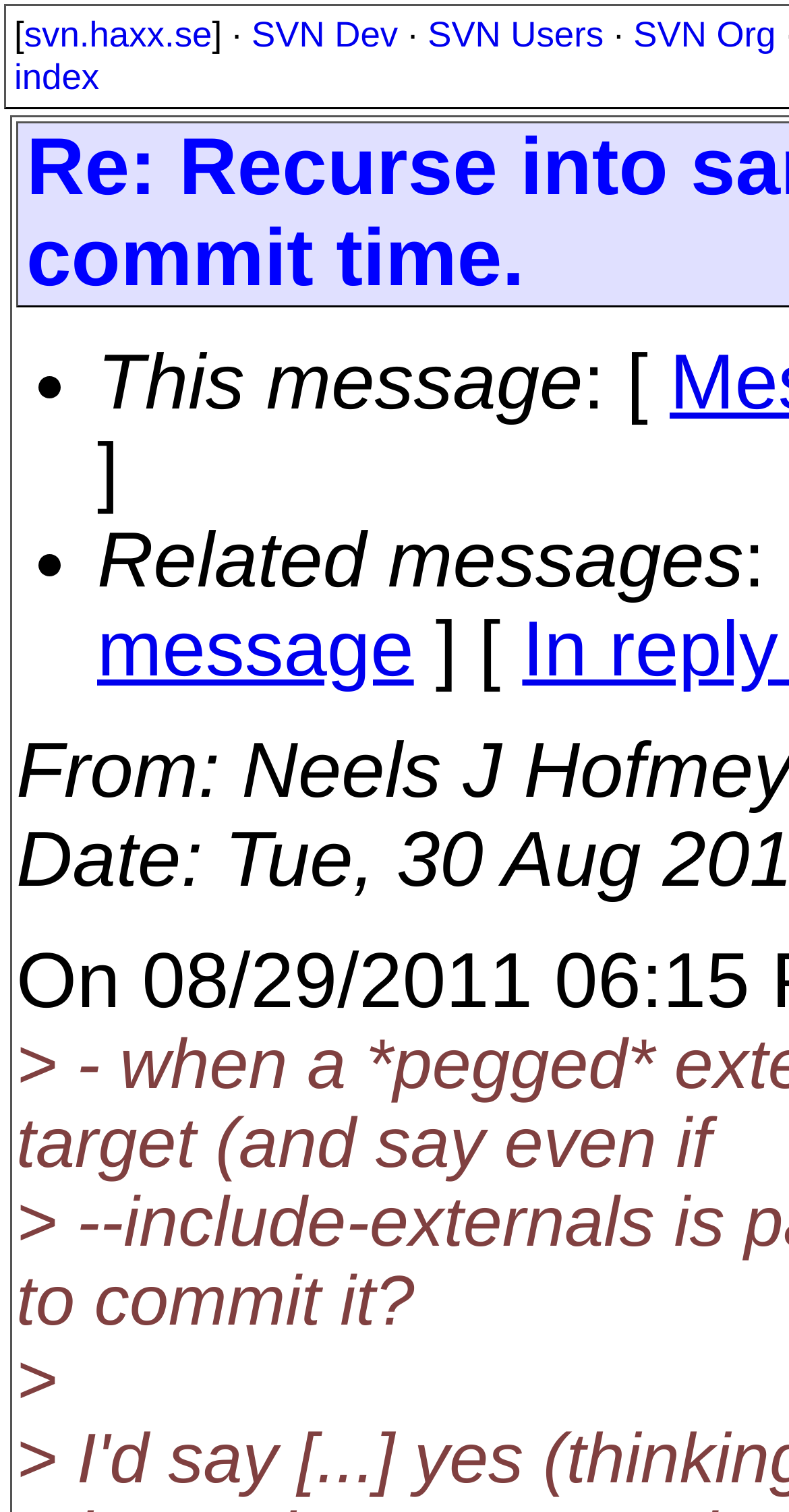Provide a short answer to the following question with just one word or phrase: What is the first link on the top?

svn.haxx.se